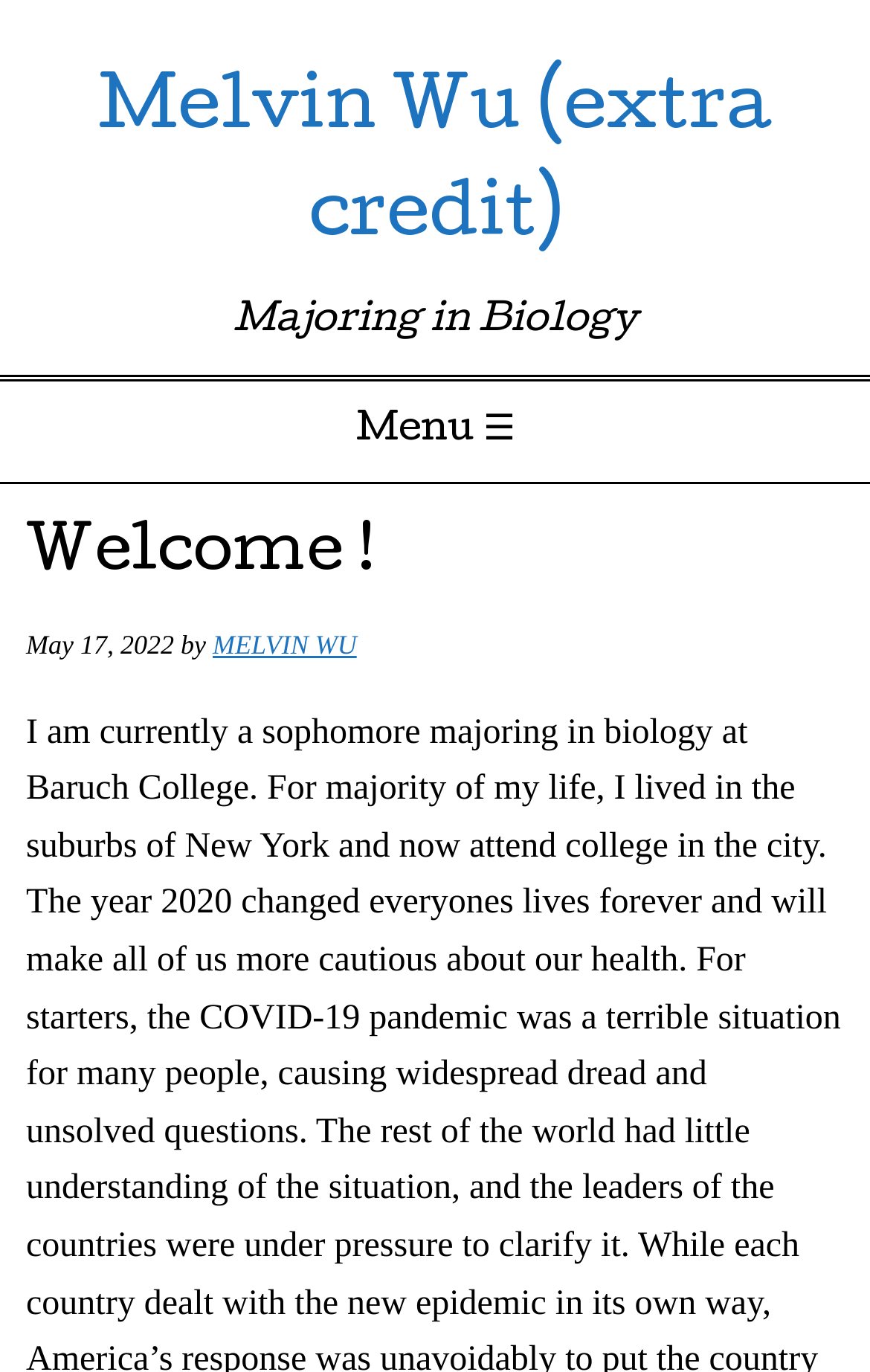What is the author's name?
Please provide a comprehensive answer based on the visual information in the image.

The author's name can be found in the heading 'Melvin Wu (extra credit)' and also in the link 'MELVIN WU' which is a part of the header section.